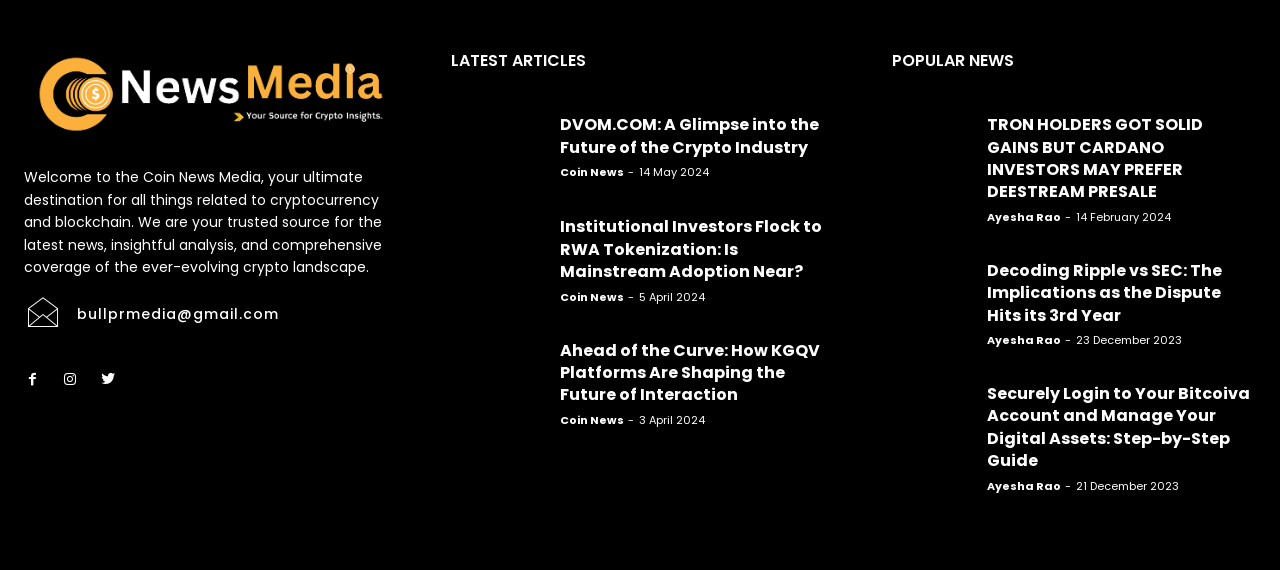What is the website about?
Please use the visual content to give a single word or phrase answer.

Cryptocurrency and blockchain